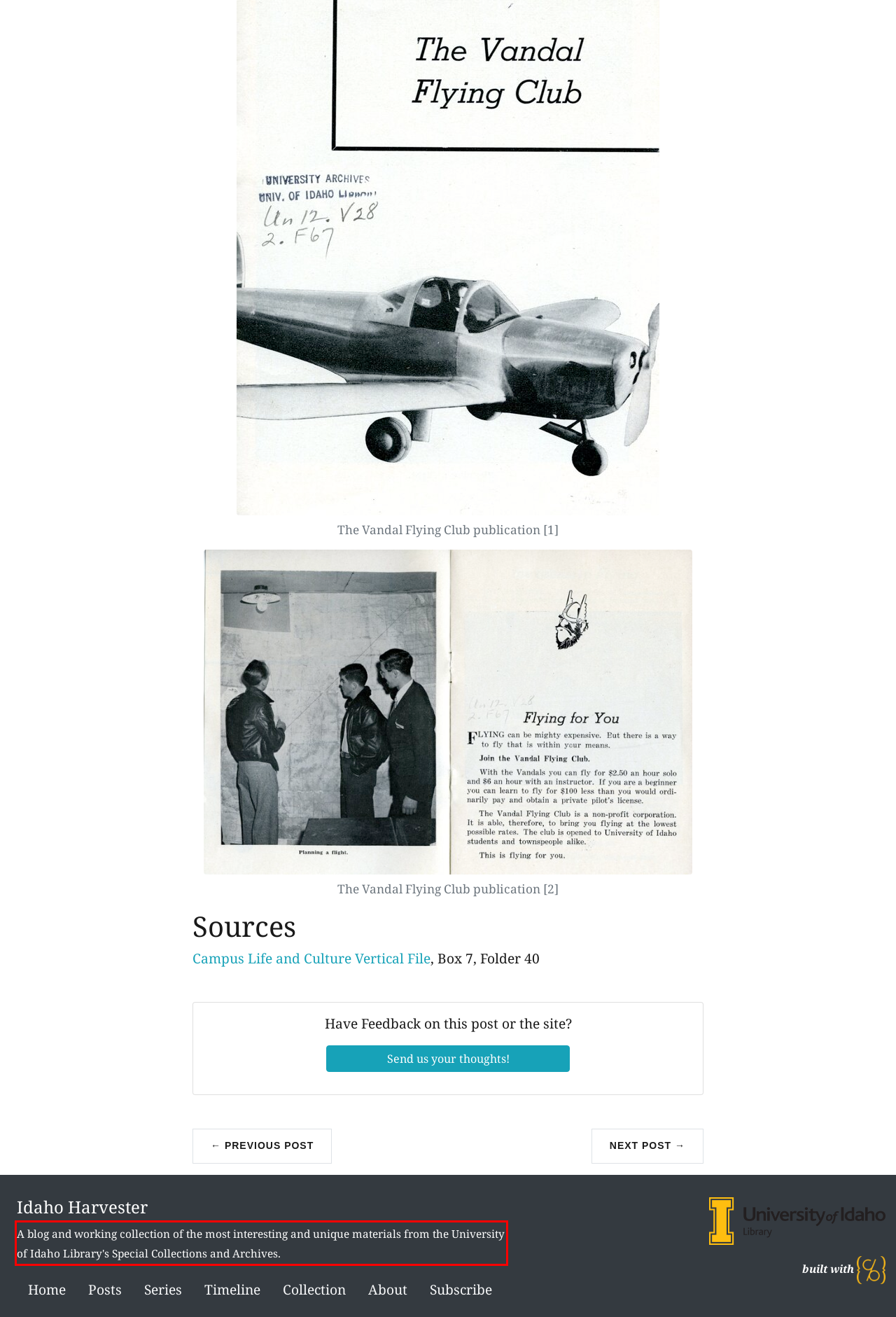Identify the text within the red bounding box on the webpage screenshot and generate the extracted text content.

A blog and working collection of the most interesting and unique materials from the University of Idaho Library's Special Collections and Archives.